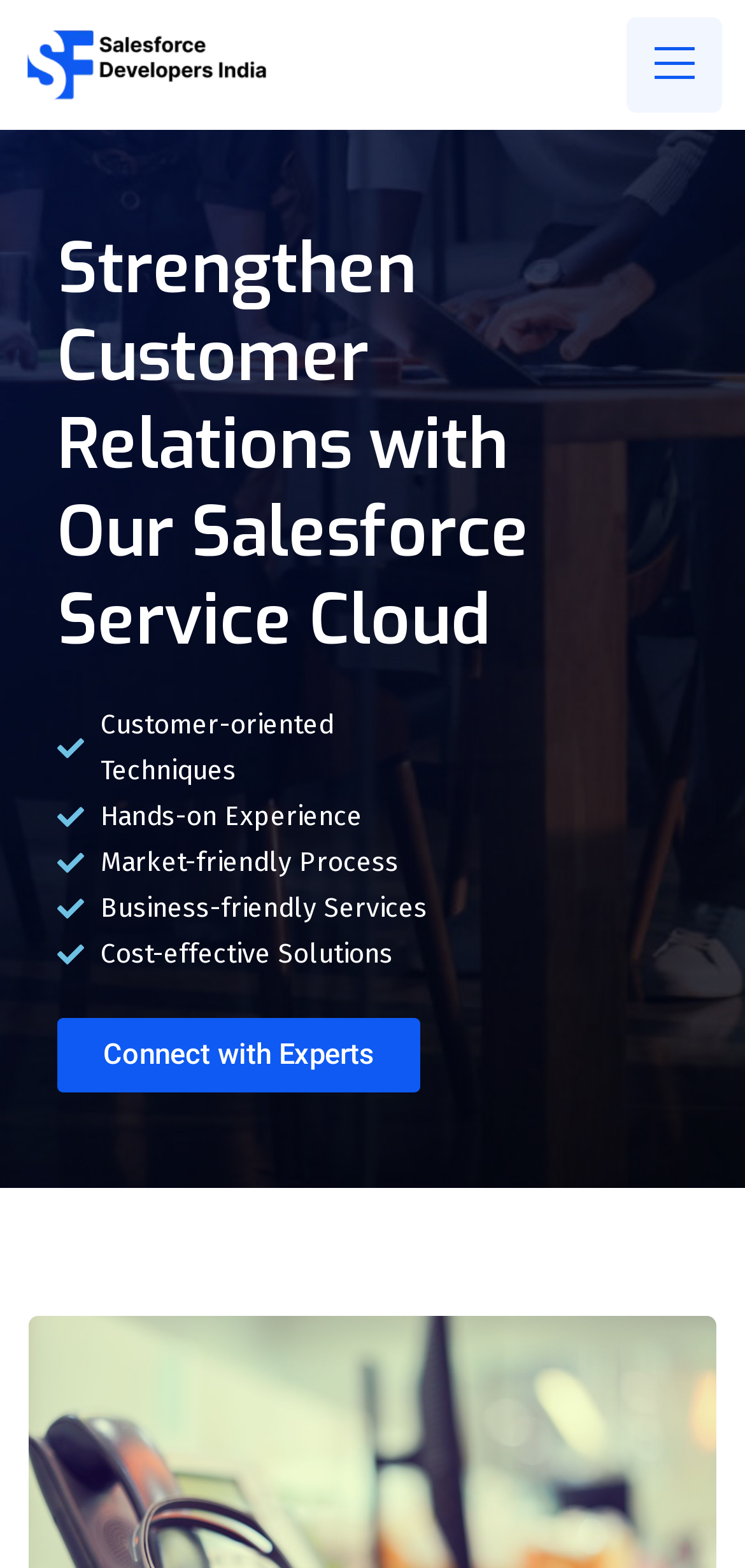Please give a short response to the question using one word or a phrase:
What is the logo of the company?

Salesforce